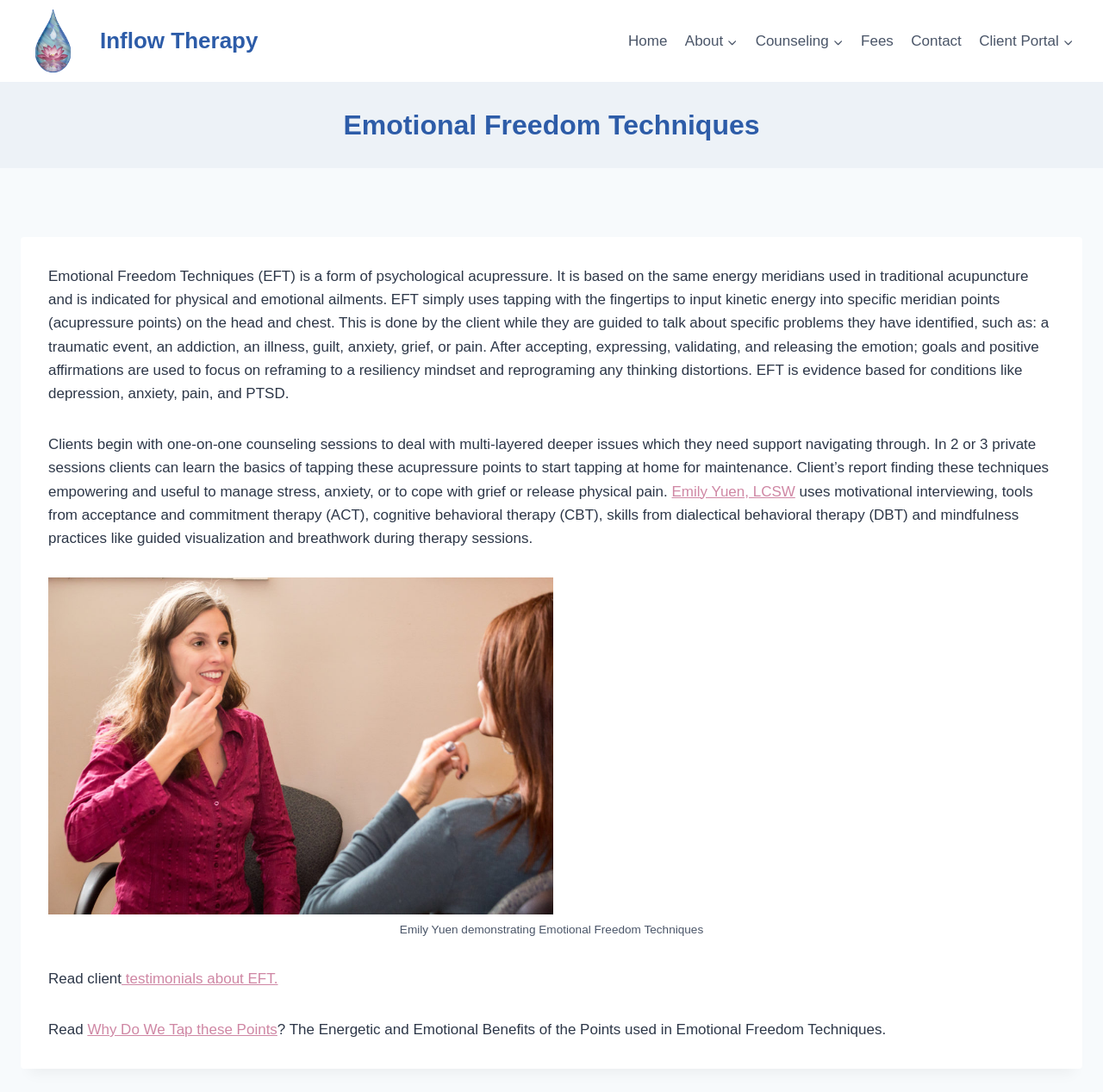What is the main heading of this webpage? Please extract and provide it.

Emotional Freedom Techniques